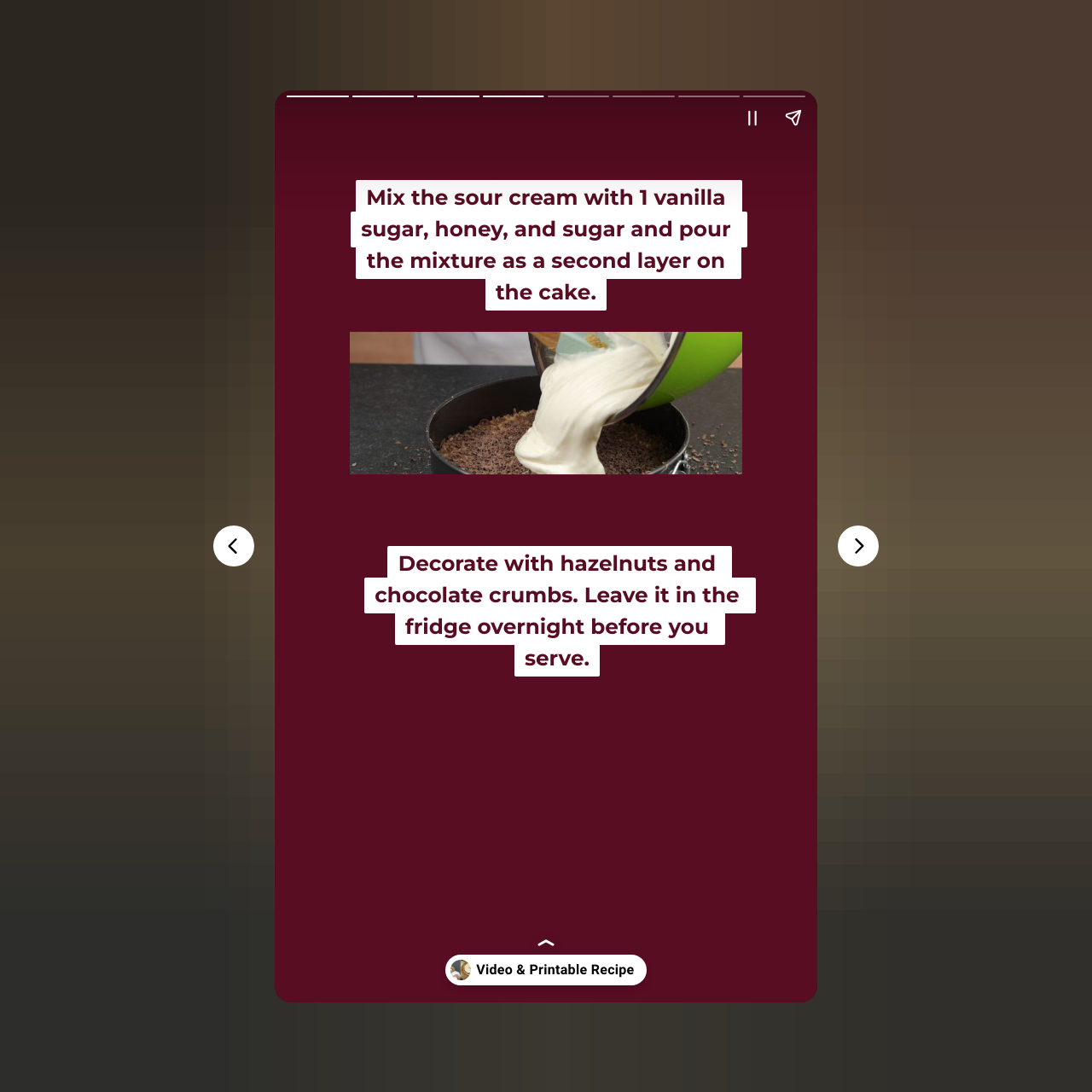How many images are displayed on the webpage?
Refer to the image and provide a concise answer in one word or phrase.

2